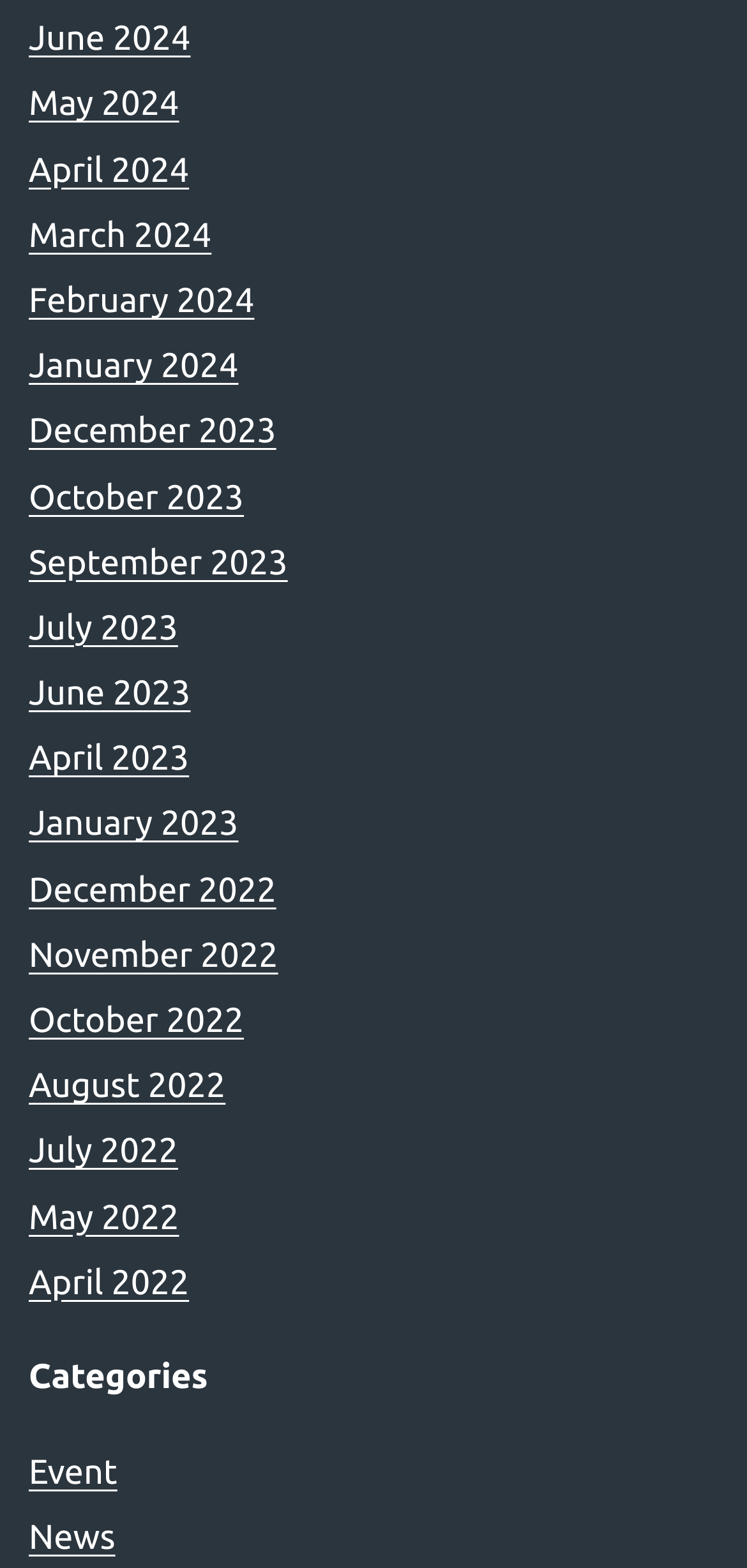What is the second category listed?
Analyze the screenshot and provide a detailed answer to the question.

I examined the links below the 'Categories' heading and found that the second link is 'News', which suggests it is the second category listed.